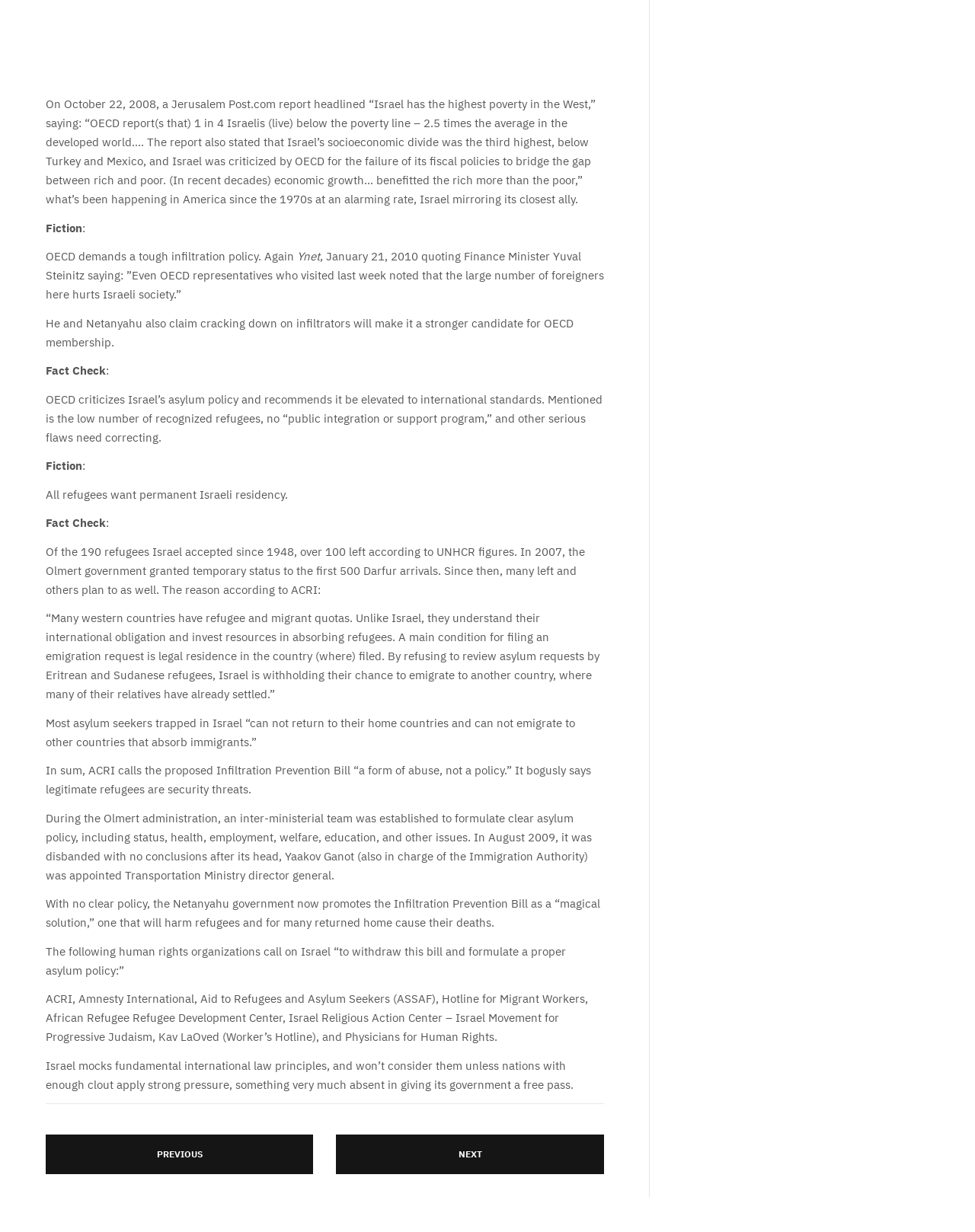What is the criticism of Israel's asylum policy?
Please elaborate on the answer to the question with detailed information.

The article suggests that Israel's asylum policy is inhumane and violates international law. It criticizes the government's treatment of refugees and asylum seekers, citing the low number of recognized refugees, lack of public integration or support programs, and other serious flaws. The article also quotes human rights organizations calling on Israel to withdraw the Infiltration Prevention Bill and formulate a proper asylum policy.